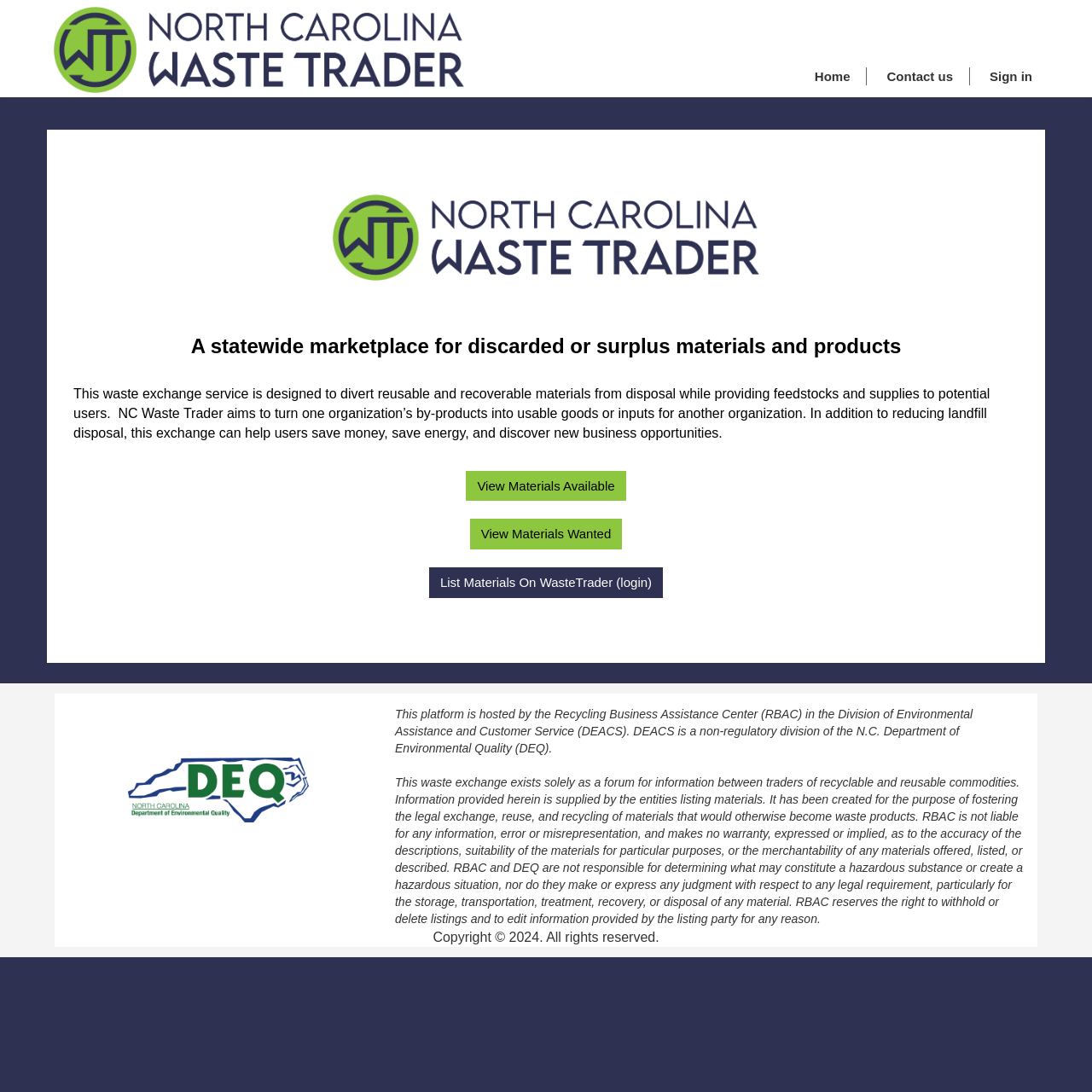Describe the webpage in detail, including text, images, and layout.

The webpage is titled "NC Waste Trader" and appears to be a platform for exchanging recyclable and reusable materials. At the top of the page, there is a main navigation menu with links to "Home", "Contact us", and "Sign in". 

Below the navigation menu, there is a large section that takes up most of the page. This section contains an image, a heading that describes the purpose of the waste exchange service, and a block of text that explains how the service works. The text describes how the service aims to divert reusable materials from disposal and provide feedstocks and supplies to potential users, which can help users save money, energy, and discover new business opportunities.

In the middle of this section, there are three buttons: "View Materials Available", "View Materials Wanted", and "List Materials On WasteTrader (login)". These buttons are likely used to facilitate the exchange of materials.

At the bottom of the page, there is a section that provides information about the platform's host, the Recycling Business Assistance Center (RBAC), and its disclaimer. The disclaimer explains that RBAC is not liable for any information provided by users and makes no warranty as to the accuracy of the descriptions or suitability of the materials for particular purposes.

Finally, at the very bottom of the page, there is a copyright notice that reads "Copyright © 2024. All rights reserved."